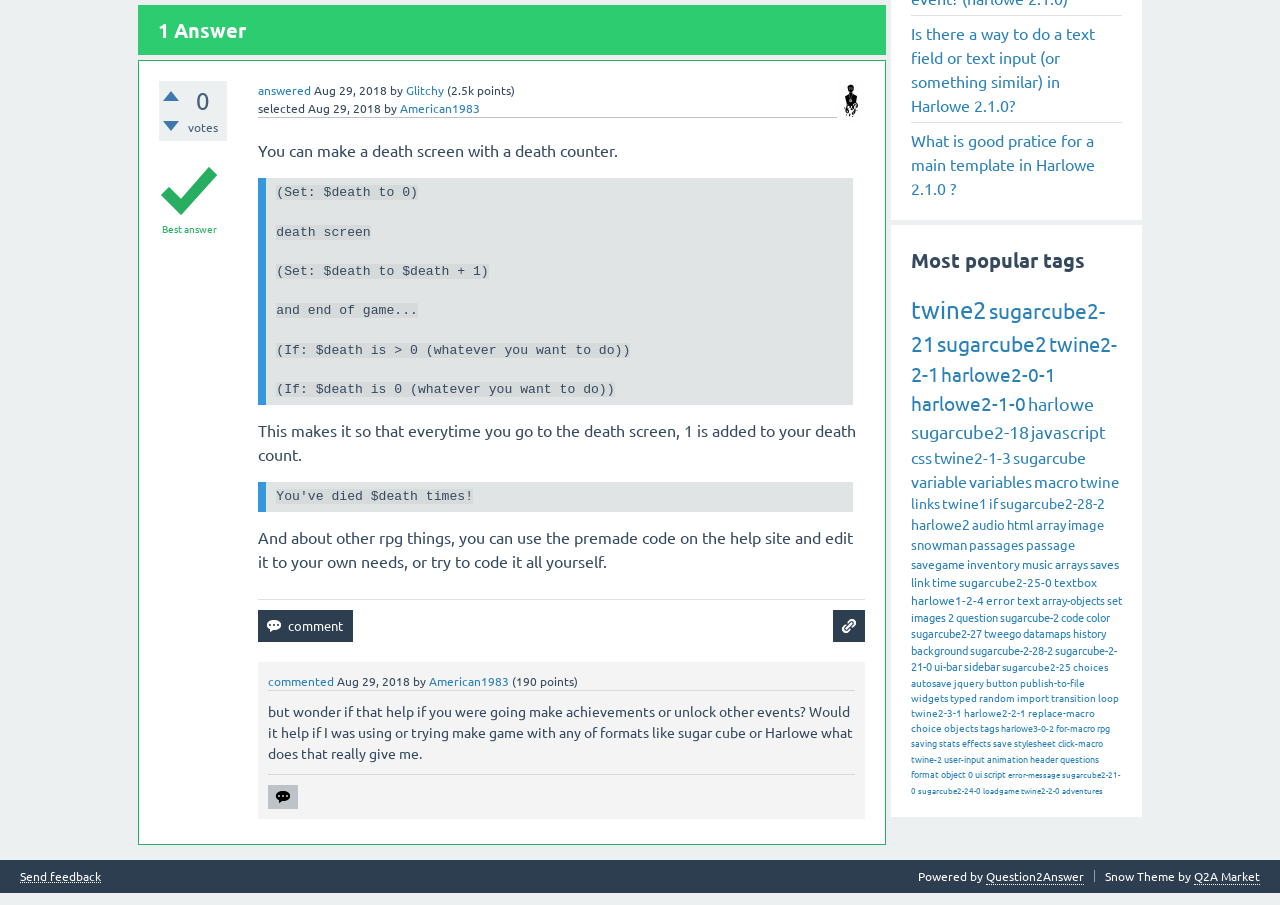Provide the bounding box coordinates of the HTML element this sentence describes: "twine2-2-1". The bounding box coordinates consist of four float numbers between 0 and 1, i.e., [left, top, right, bottom].

[0.712, 0.366, 0.873, 0.427]